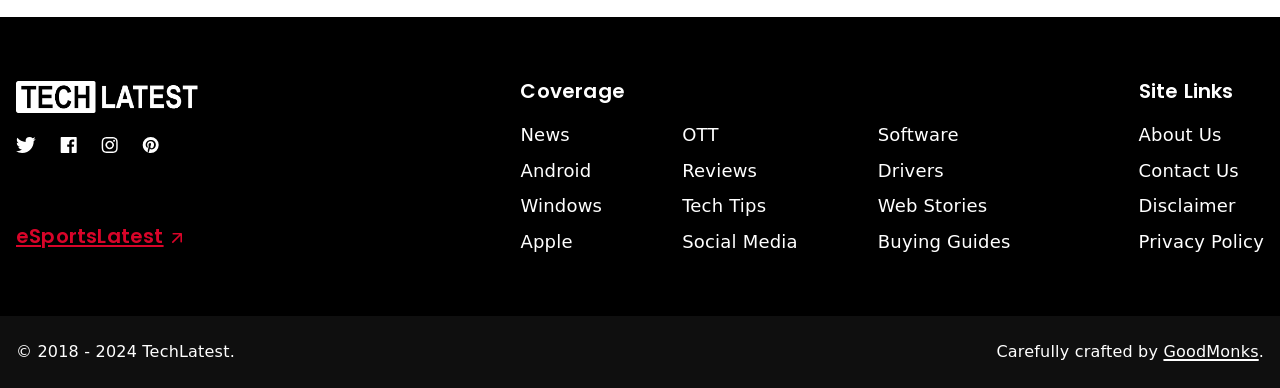What is the name of the company that crafted the website?
Ensure your answer is thorough and detailed.

I found the 'StaticText' element with the text 'Carefully crafted by' and a link to 'GoodMonks' at the bottom of the webpage.